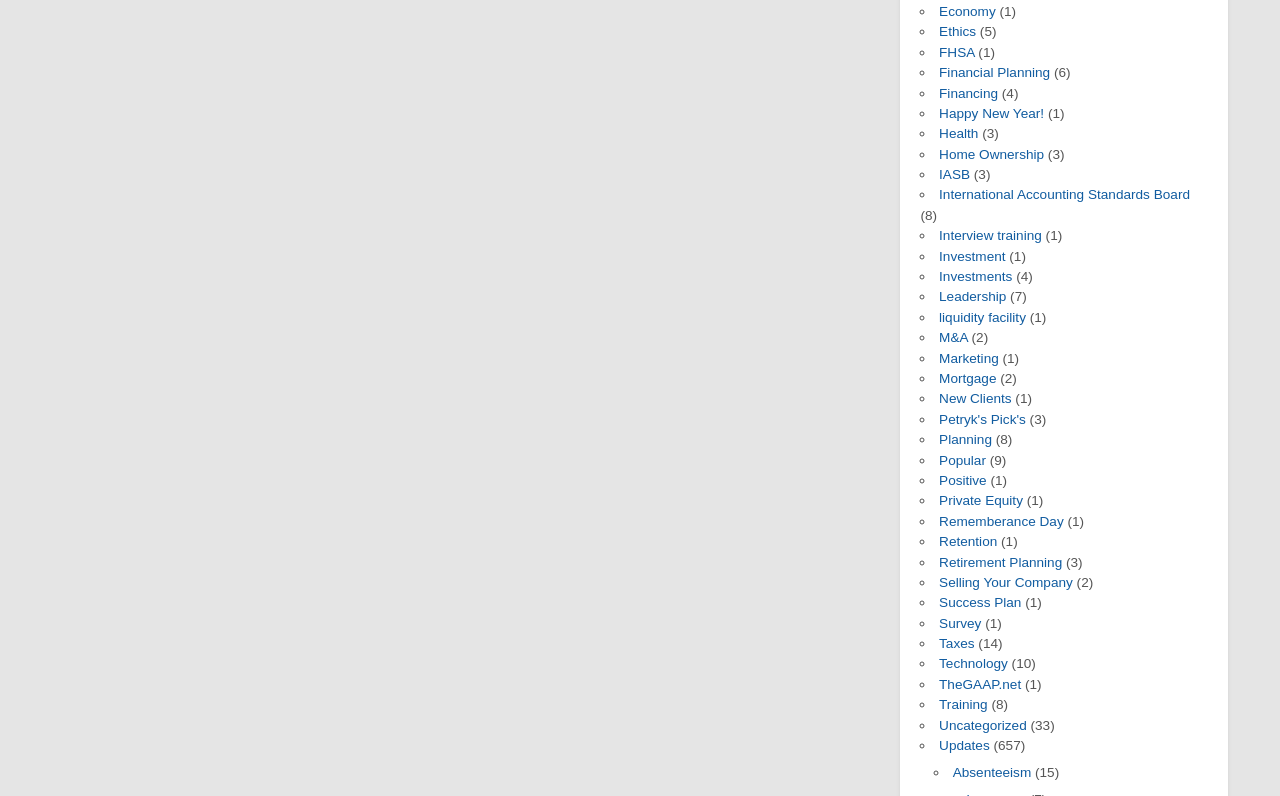Identify the bounding box coordinates of the region that needs to be clicked to carry out this instruction: "Click on Economy". Provide these coordinates as four float numbers ranging from 0 to 1, i.e., [left, top, right, bottom].

[0.734, 0.005, 0.778, 0.024]